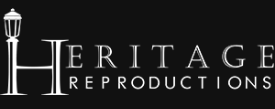What type of products does Heritage Reproductions focus on?
Using the image, provide a concise answer in one word or a short phrase.

Outdoor water features